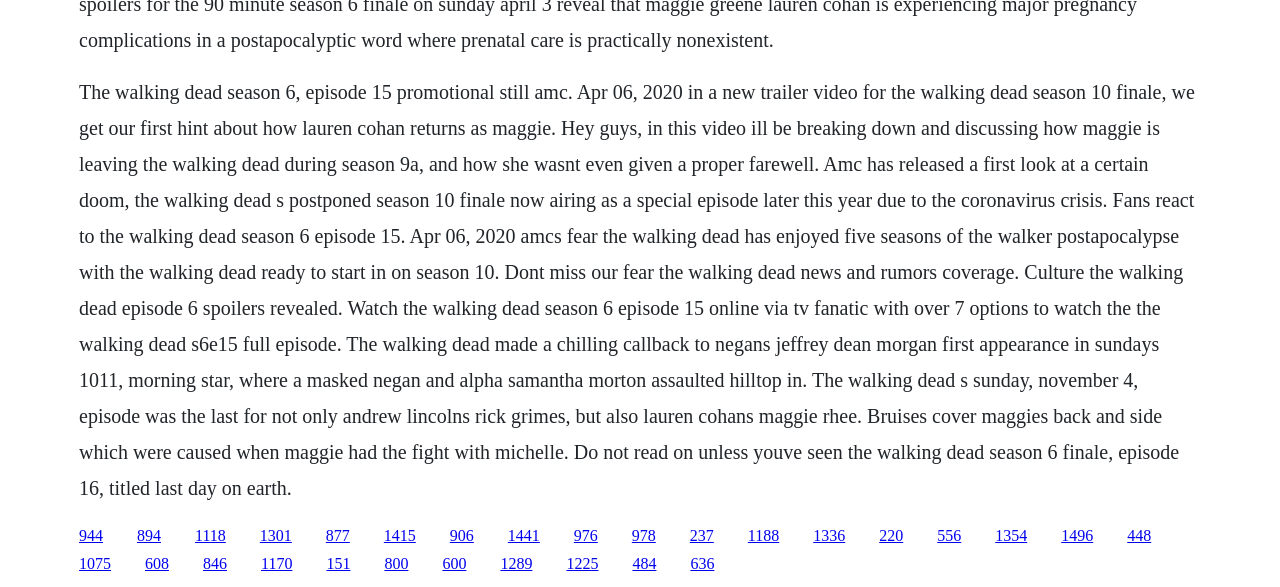Is the webpage about a specific season of The Walking Dead?
Give a detailed explanation using the information visible in the image.

The webpage mentions specific episode numbers and seasons, such as 'Season 6, Episode 15' and 'Season 10', indicating that the webpage is focused on a specific season or seasons of The Walking Dead.